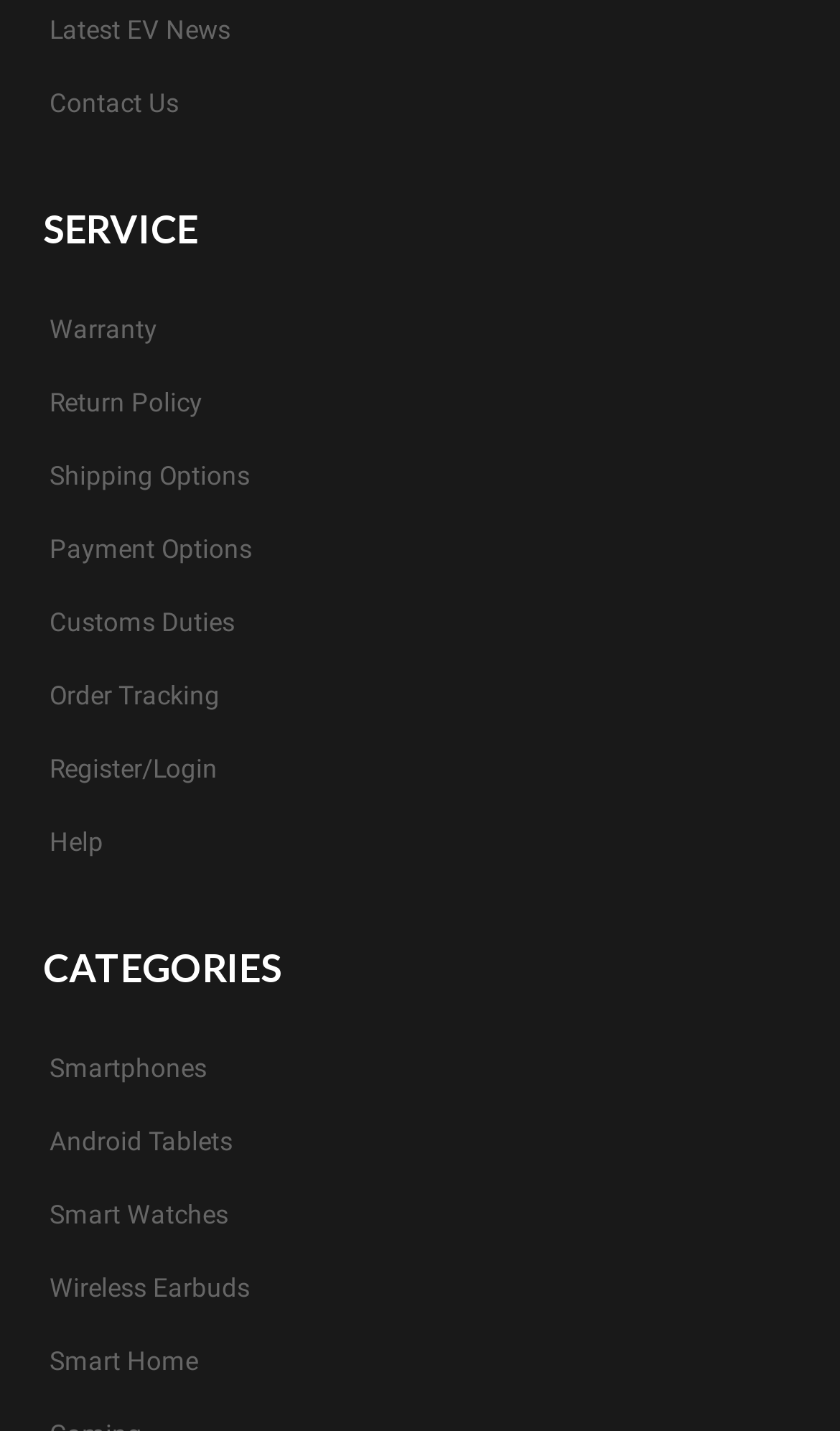Please identify the bounding box coordinates of the element on the webpage that should be clicked to follow this instruction: "Track an order". The bounding box coordinates should be given as four float numbers between 0 and 1, formatted as [left, top, right, bottom].

[0.046, 0.473, 0.274, 0.501]